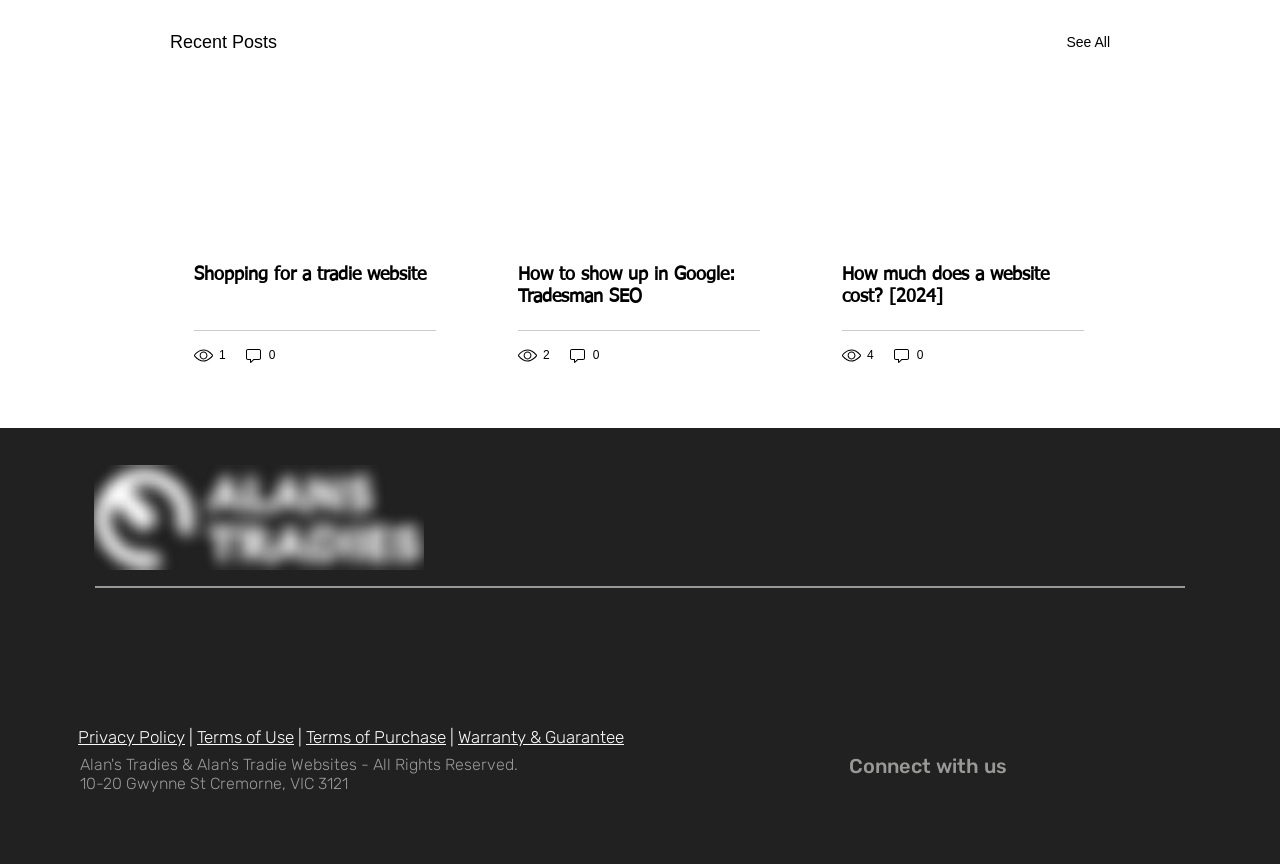Identify the bounding box coordinates of the region that needs to be clicked to carry out this instruction: "Read 'Shopping for a tradie website'". Provide these coordinates as four float numbers ranging from 0 to 1, i.e., [left, top, right, bottom].

[0.152, 0.306, 0.341, 0.331]